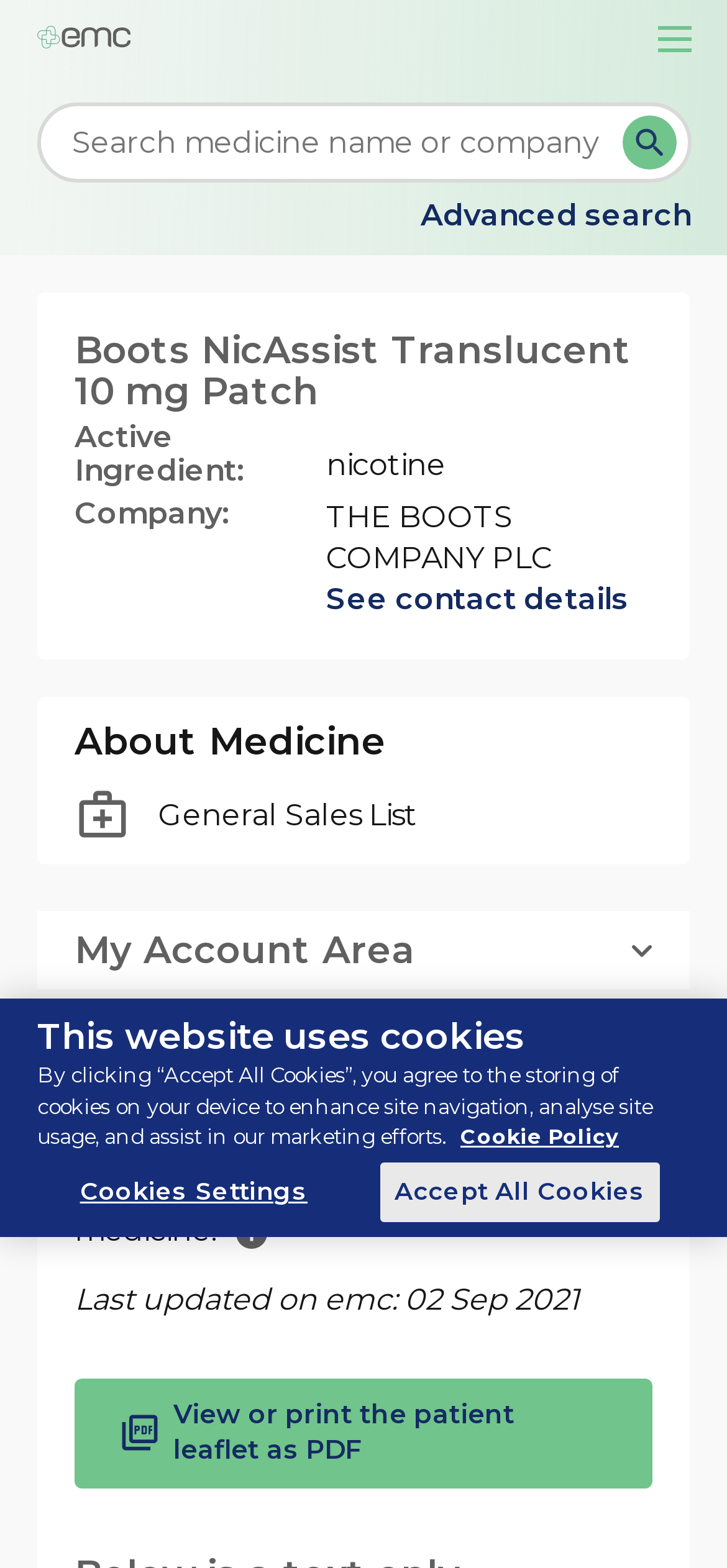Determine the bounding box coordinates of the clickable element to achieve the following action: 'See contact details'. Provide the coordinates as four float values between 0 and 1, formatted as [left, top, right, bottom].

[0.449, 0.37, 0.864, 0.397]